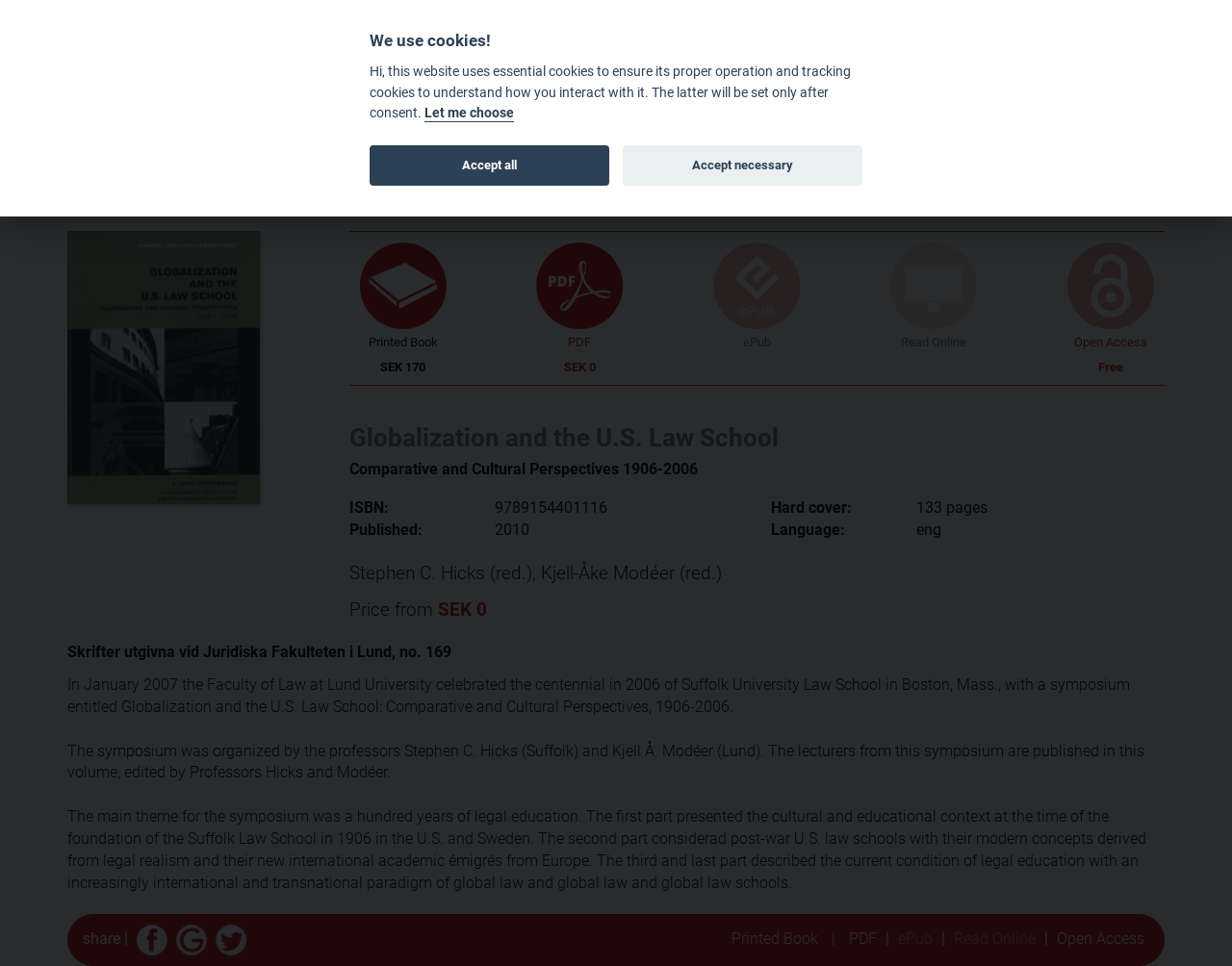Could you indicate the bounding box coordinates of the region to click in order to complete this instruction: "Read the book online".

[0.722, 0.25, 0.794, 0.342]